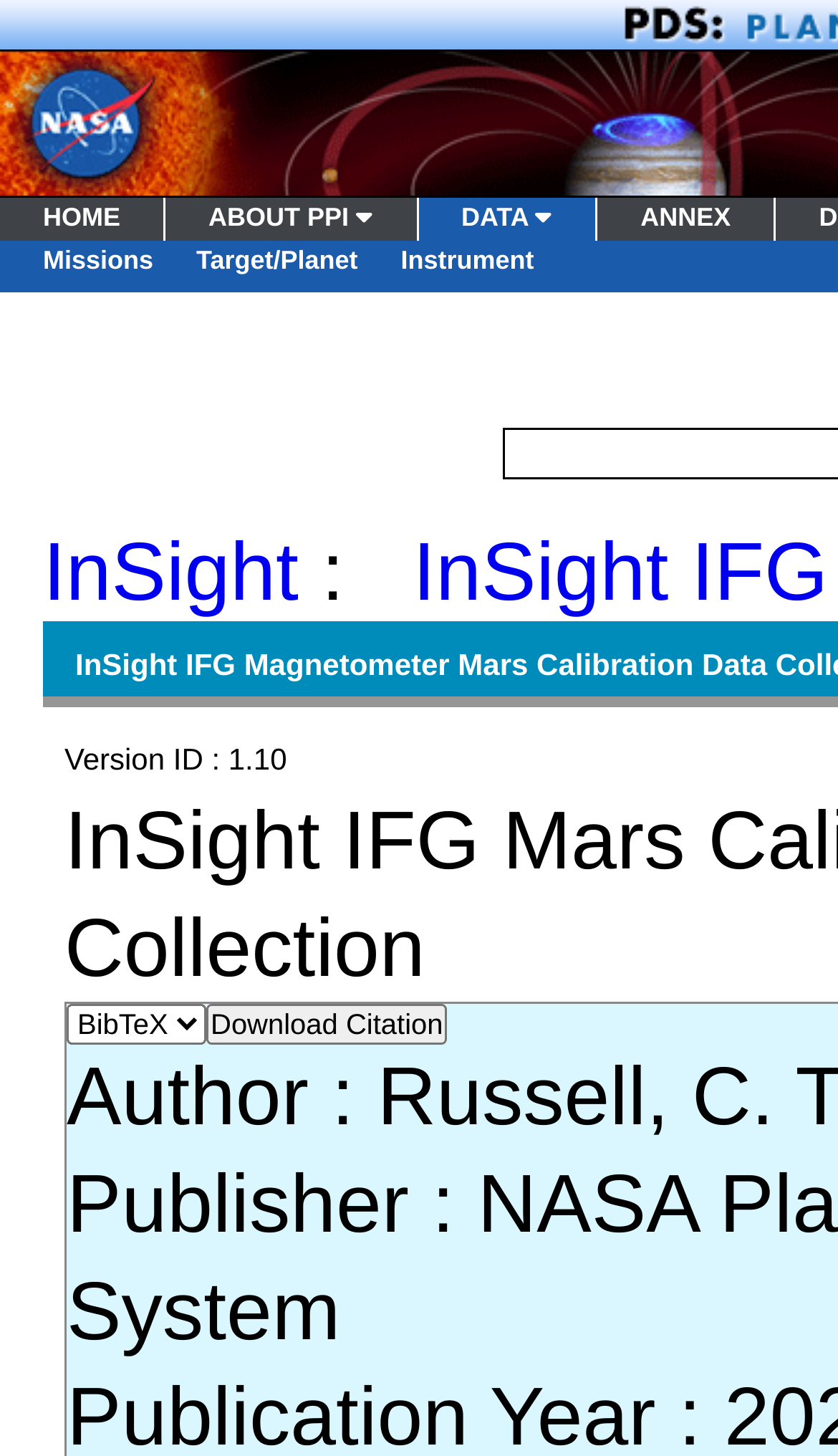Construct a comprehensive caption that outlines the webpage's structure and content.

The webpage is about InSight IFG Mars Calibration Data Collection. At the top, there are four main navigation links: "HOME", "ABOUT PPI", "DATA", and "ANNEX", aligned horizontally across the page. Below these links, there is a secondary navigation section with three links: "Missions", "Target/Planet", and "Instrument", also aligned horizontally.

On the left side of the page, there is a prominent link to "InSight" with a colon and a space following it. To the right of this link, there is a static text element with a single space character.

Further down the page, there is a static text element displaying the version ID, "1.10". Below this, there is a combo box and a "Download Citation" button, aligned horizontally. The combo box is not expanded, and the button is to its right.